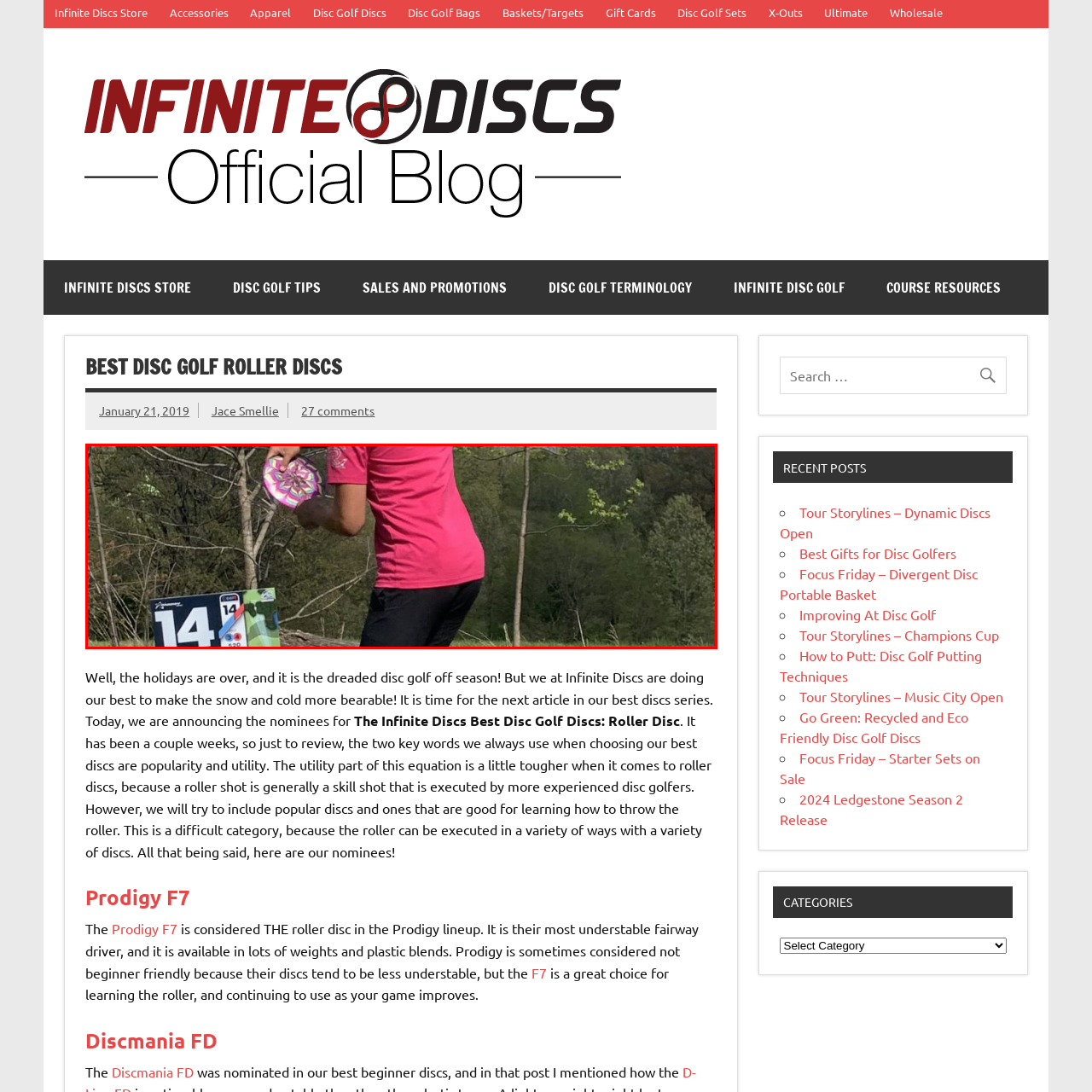What is the number on the hole marker?
Please look at the image marked with a red bounding box and provide a one-word or short-phrase answer based on what you see.

14